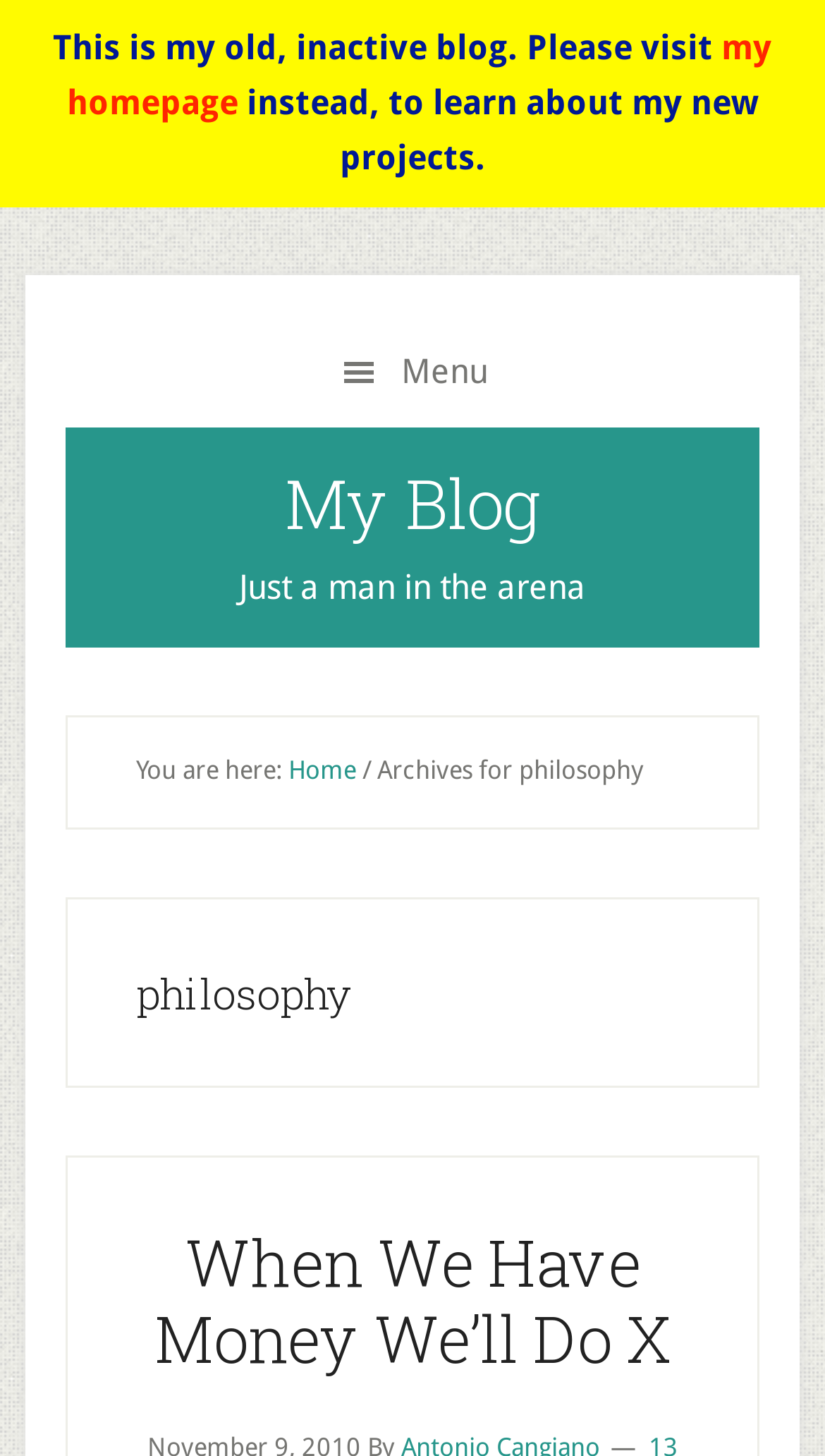Extract the bounding box coordinates for the UI element described as: "Employment".

None